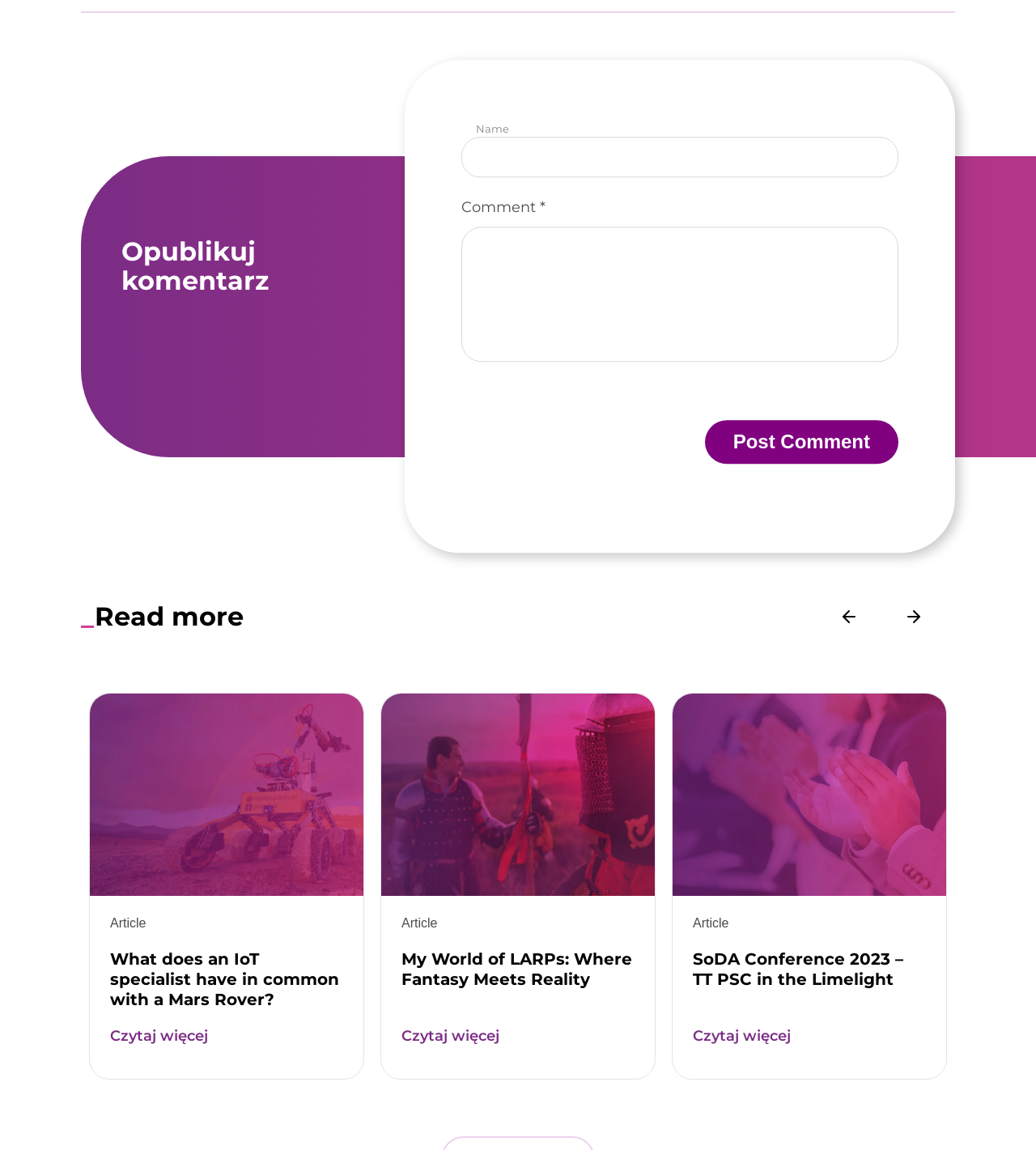What is the common feature of the links in the article list?
Look at the image and provide a short answer using one word or a phrase.

They have a 'Czytaj więcej' link